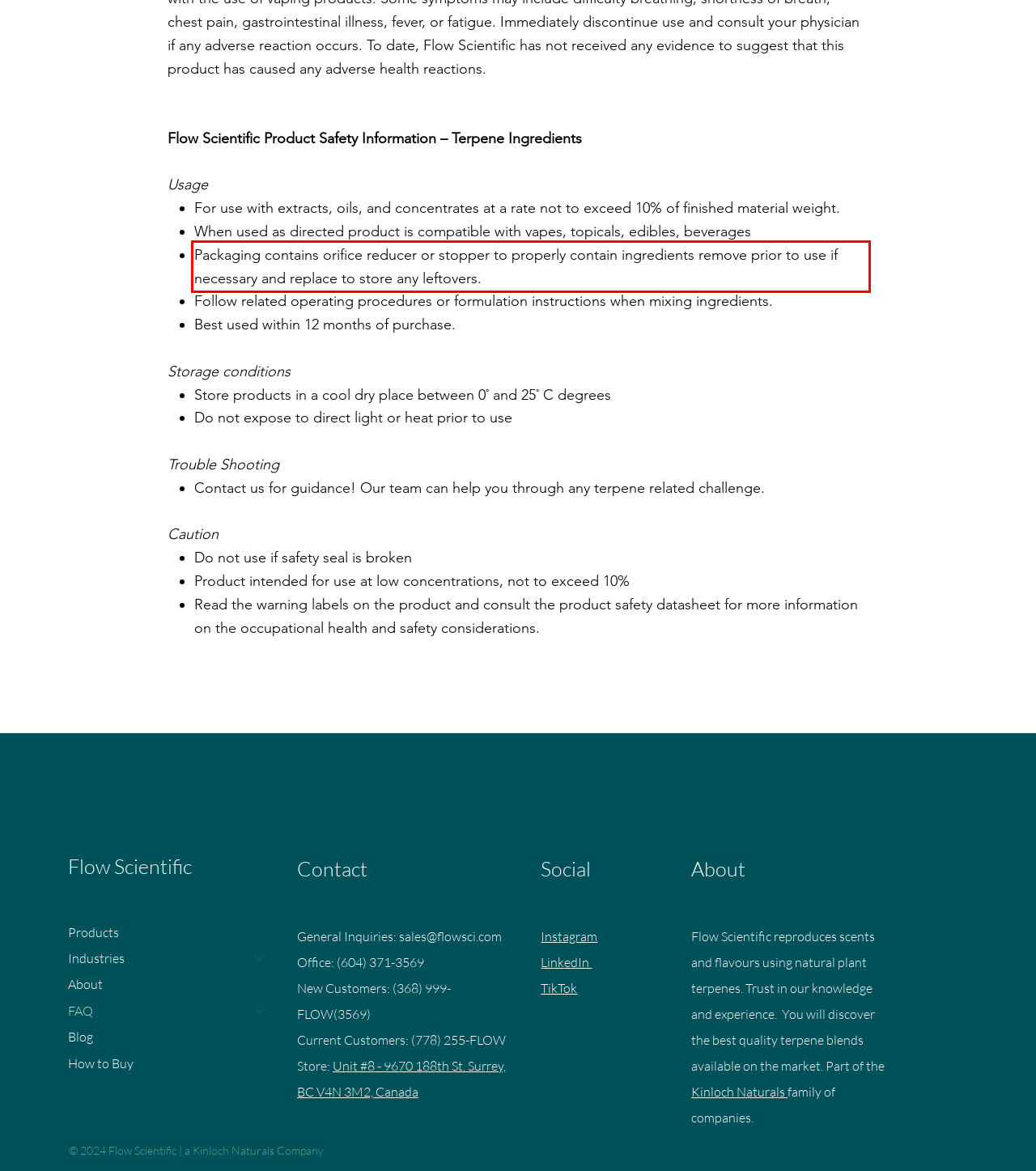View the screenshot of the webpage and identify the UI element surrounded by a red bounding box. Extract the text contained within this red bounding box.

Packaging contains orifice reducer or stopper to properly contain ingredients remove prior to use if necessary and replace to store any leftovers.